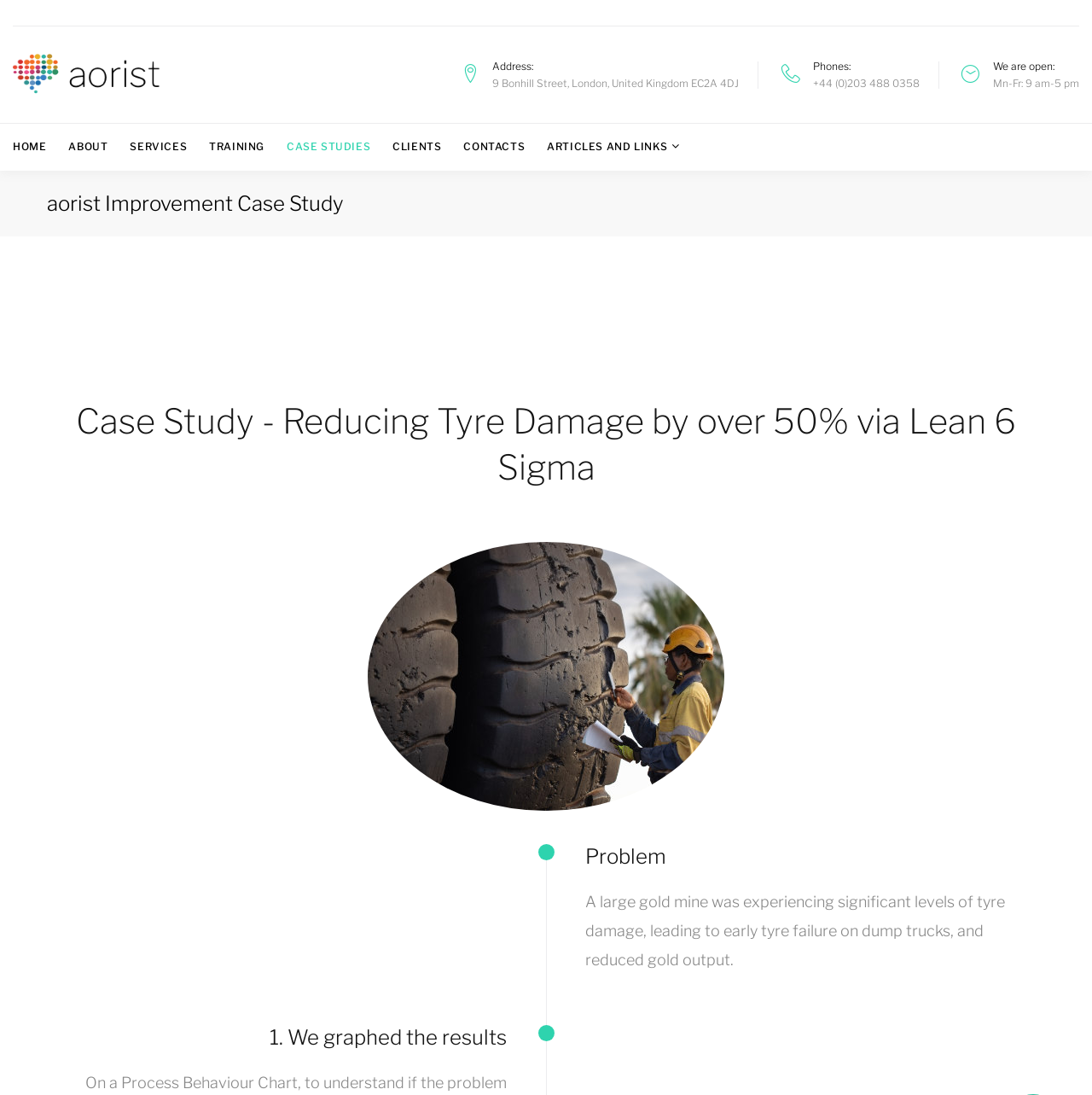Please identify the bounding box coordinates of the element I need to click to follow this instruction: "Read the 'Problem' section".

[0.536, 0.768, 0.941, 0.797]